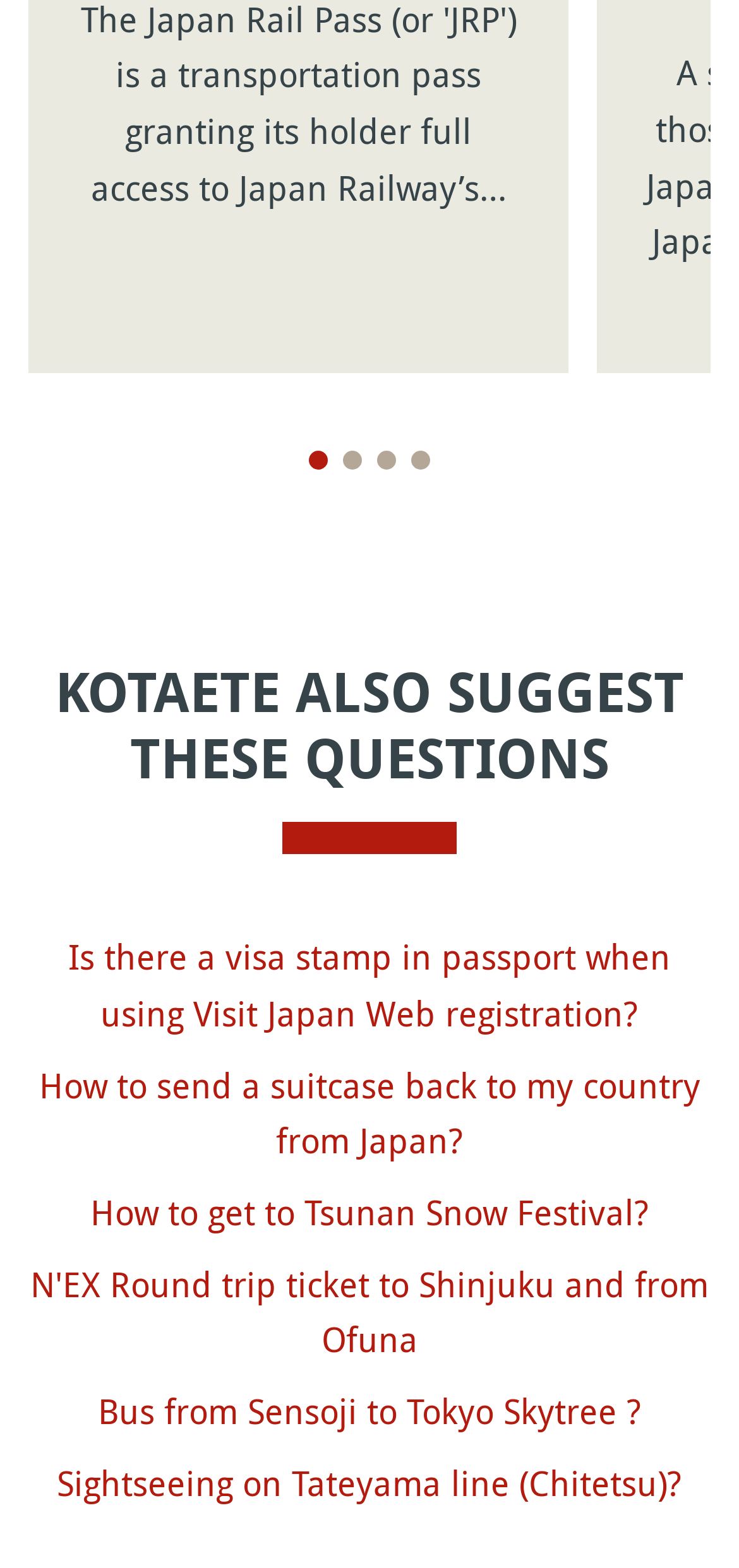Show me the bounding box coordinates of the clickable region to achieve the task as per the instruction: "Read about N'EX Round trip ticket to Shinjuku and from Ofuna".

[0.041, 0.804, 0.959, 0.869]